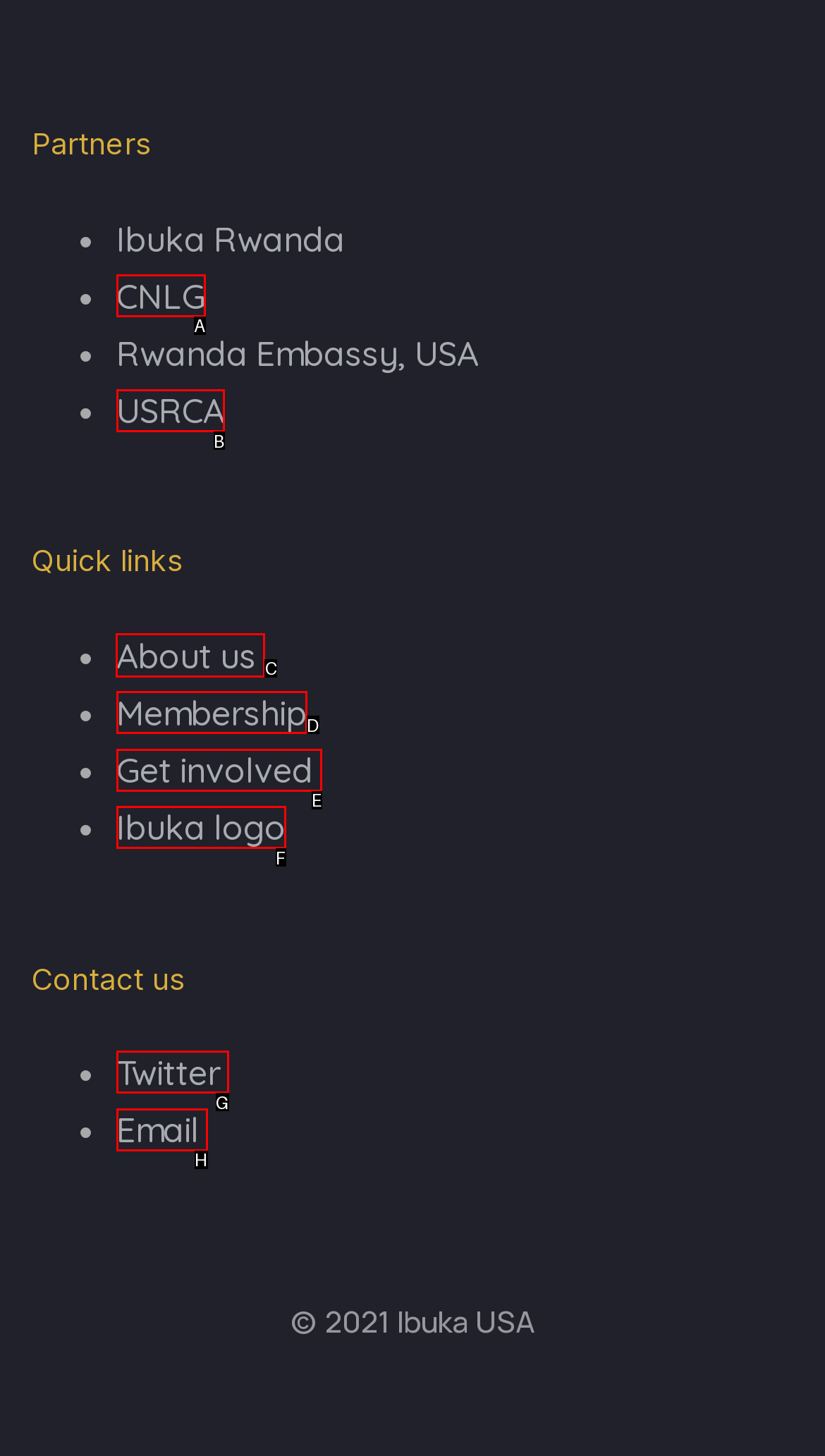Select the UI element that should be clicked to execute the following task: View About us
Provide the letter of the correct choice from the given options.

C